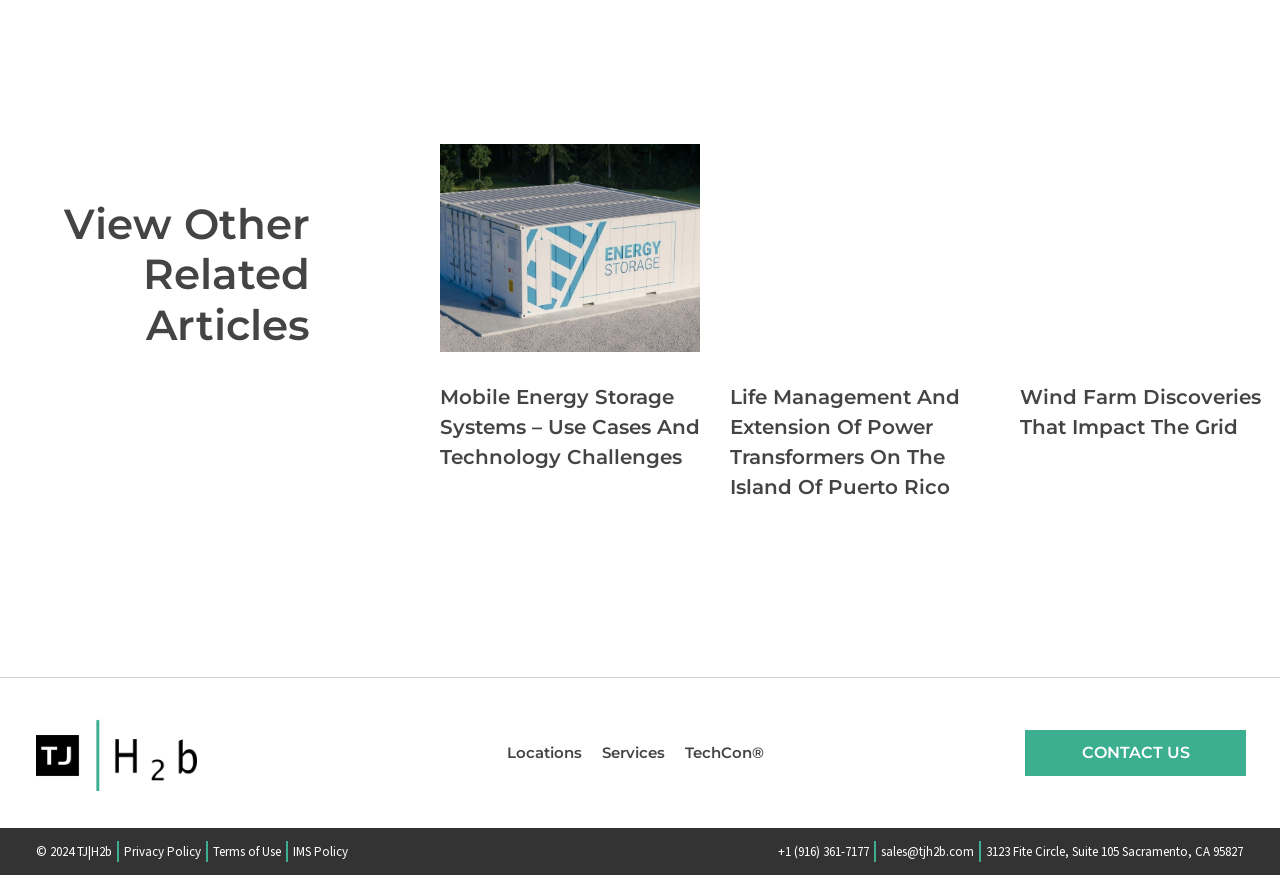Respond to the following question using a concise word or phrase: 
How many articles are on this webpage?

3